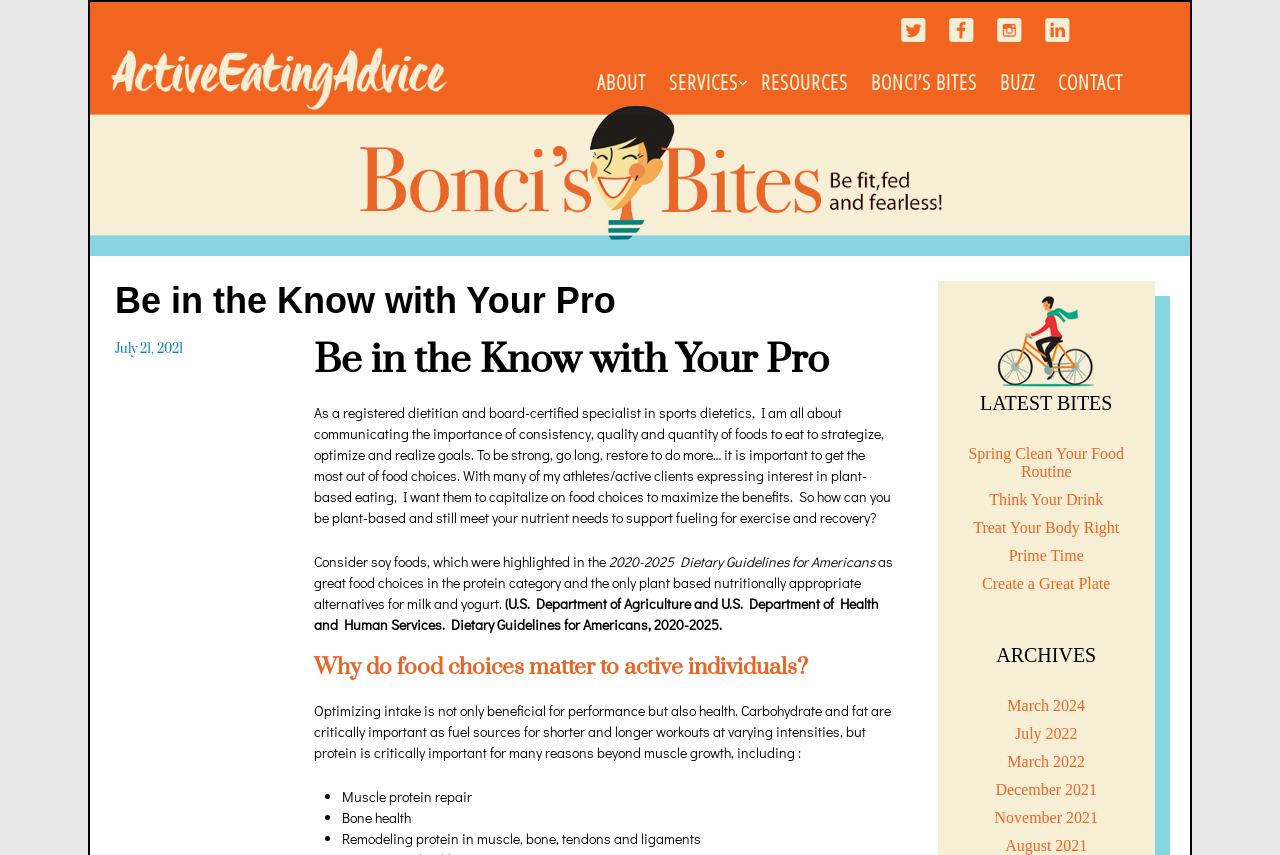Present a detailed account of what is displayed on the webpage.

This webpage is about Active Eating Advice by Leslie, a registered dietitian and board-certified specialist in sports dietetics. At the top right corner, there are four social media links: Twitter, Facebook, Instagram, and Linkedin, each accompanied by an image. Below these links, there is a large image spanning almost the entire width of the page.

The main content of the webpage is divided into several sections. The first section has a heading "Be in the Know with Your Pro" and a subheading "July 21, 2021". Below this, there is a paragraph of text discussing the importance of consistency, quality, and quantity of food choices for athletes and active individuals.

The next section has a heading "Why do food choices matter to active individuals?" and discusses the benefits of optimizing food intake for performance and health. This section includes a list of reasons why protein is important, including muscle protein repair, bone health, and remodeling protein in muscle, bone, tendons, and ligaments.

To the right of this section, there is an image. Below this image, there is a section with a heading "LATEST BITES" and a list of five links to articles, including "Spring Clean Your Food Routine", "Think Your Drink", and "Create a Great Plate".

Finally, there is a section with a heading "ARCHIVES" and a list of seven links to archived articles, organized by month and year, from March 2024 to August 2021.